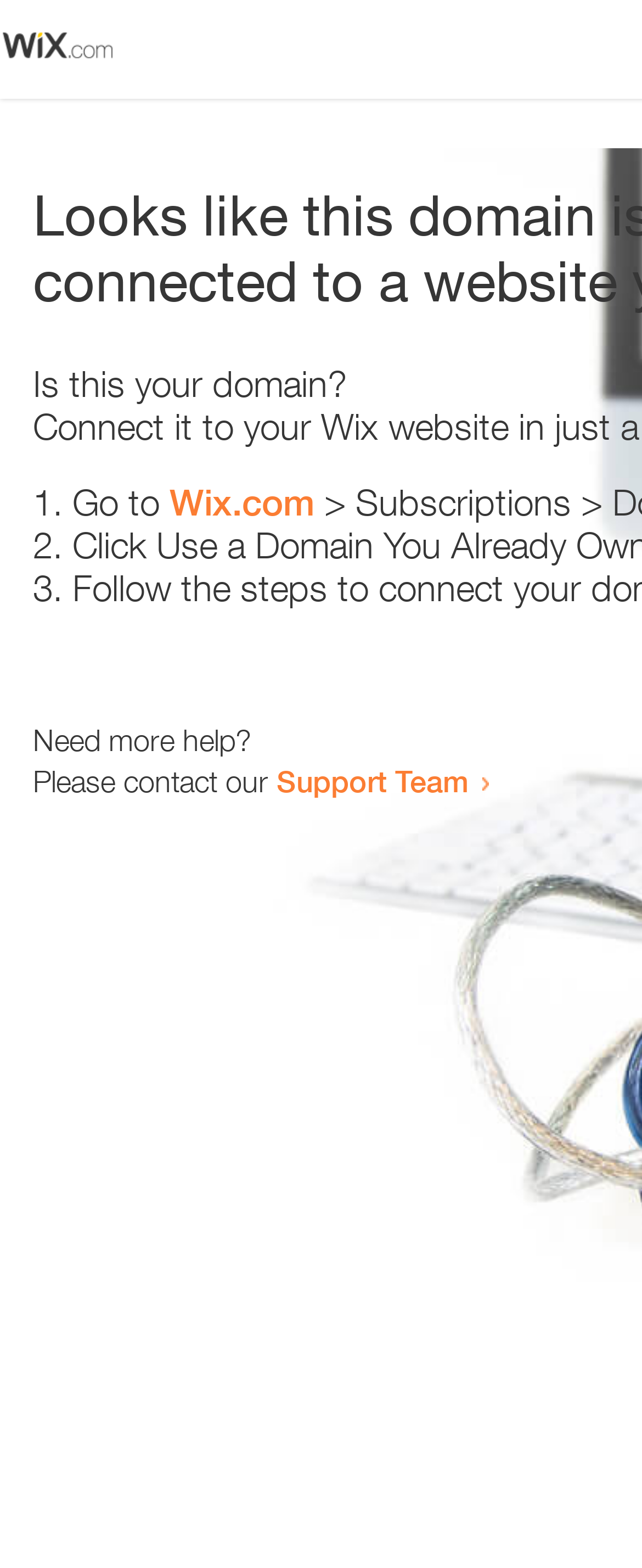Generate a detailed explanation of the webpage's features and information.

The webpage appears to be an error page, with a small image at the top left corner. Below the image, there is a heading that reads "Is this your domain?" centered on the page. 

Underneath the heading, there is a numbered list with three items. The first item starts with "1." and is followed by the text "Go to" and a link to "Wix.com". The second item starts with "2." and the third item starts with "3.", but their contents are not specified. 

At the bottom of the page, there is a section that provides additional help options. It starts with the text "Need more help?" and is followed by a sentence that reads "Please contact our". This sentence is completed with a link to the "Support Team".